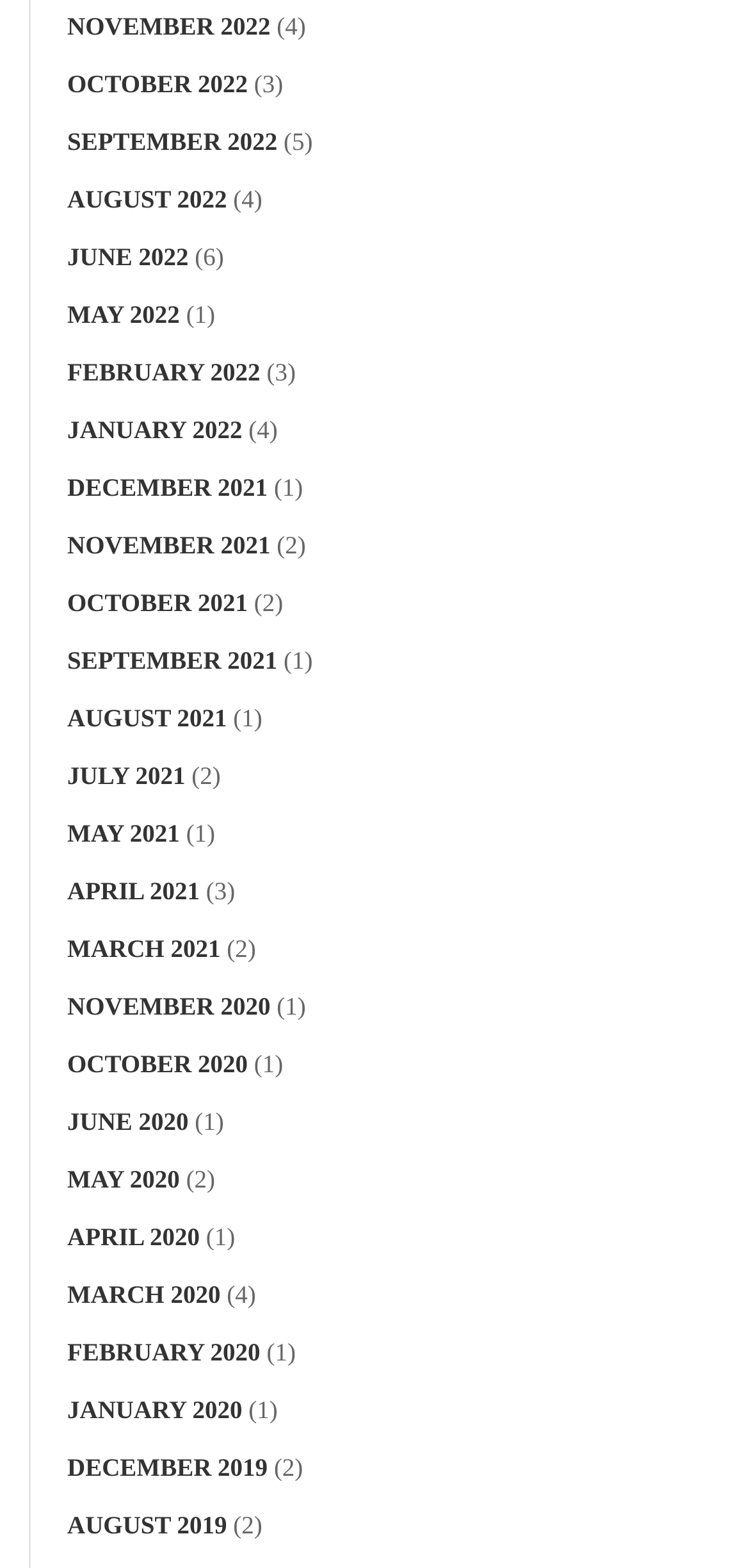By analyzing the image, answer the following question with a detailed response: How many months have a count of 4 in parentheses?

I counted the links that have '(4)' in their text and found that there are 4 links: 'NOVEMBER 2022', 'SEPTEMBER 2022', 'JANUARY 2022', and 'MARCH 2020'.